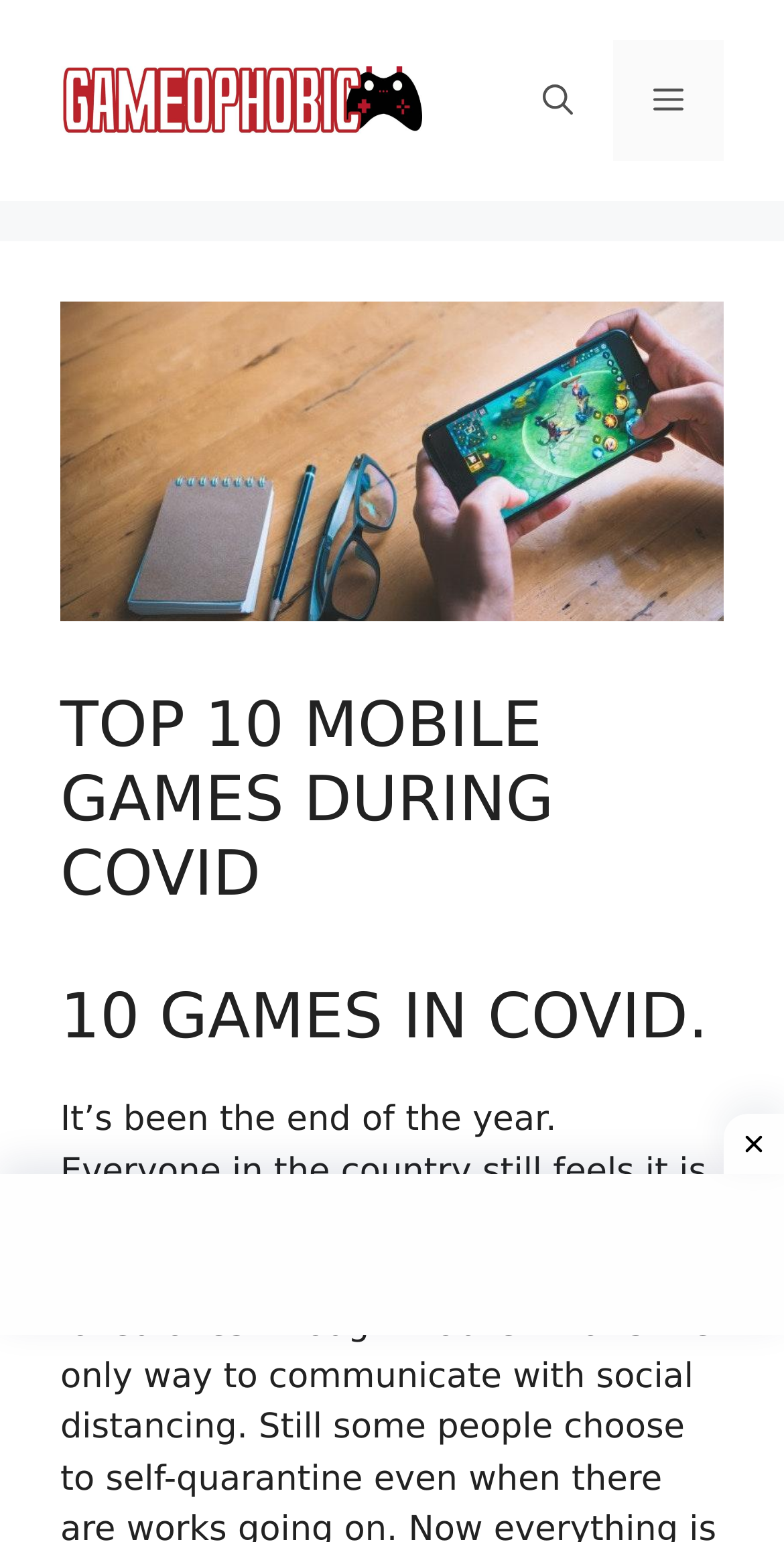Extract the main headline from the webpage and generate its text.

TOP 10 MOBILE GAMES DURING COVID